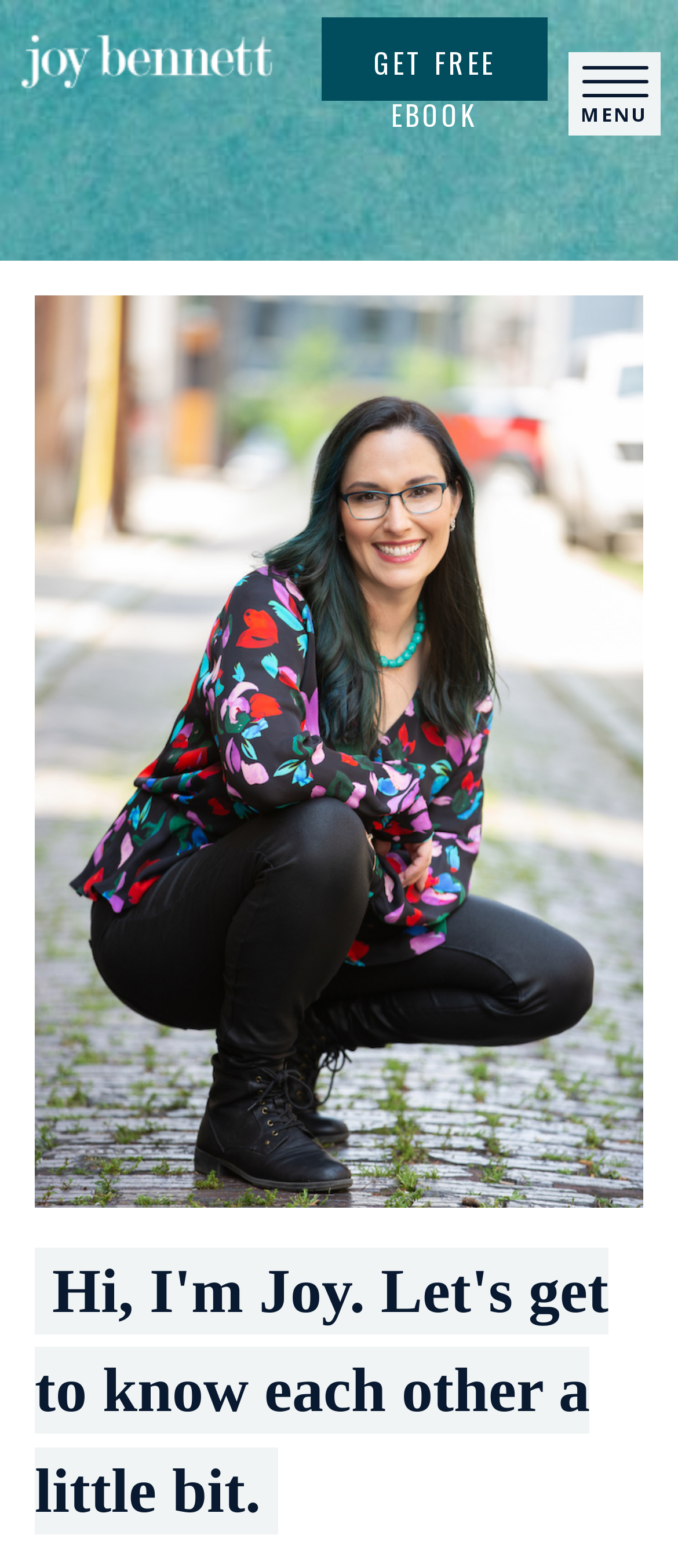Using the given element description, provide the bounding box coordinates (top-left x, top-left y, bottom-right x, bottom-right y) for the corresponding UI element in the screenshot: parent_node: MENU aria-label="Menu"

[0.858, 0.043, 0.955, 0.063]